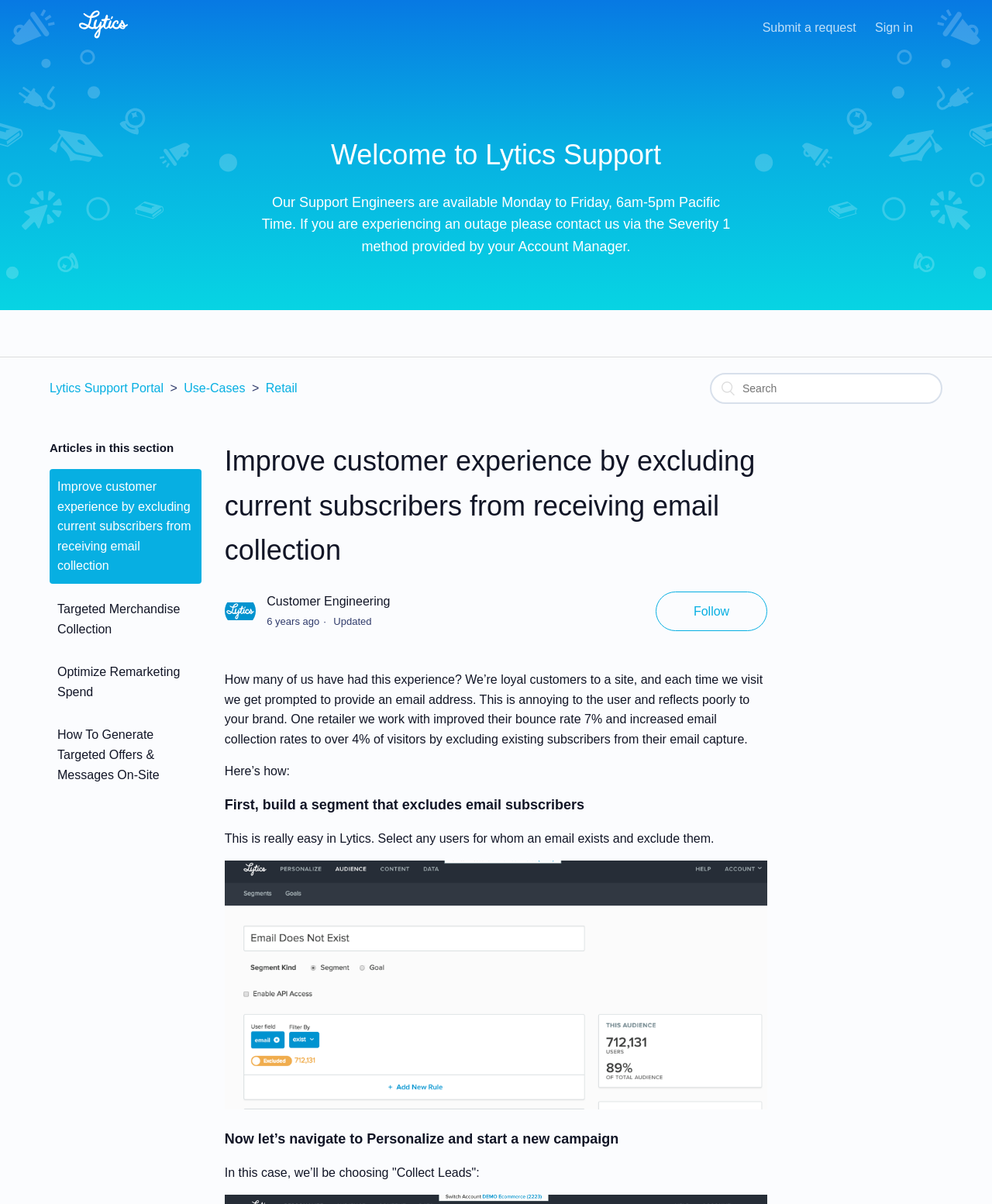Given the description "Follow", provide the bounding box coordinates of the corresponding UI element.

[0.661, 0.491, 0.774, 0.524]